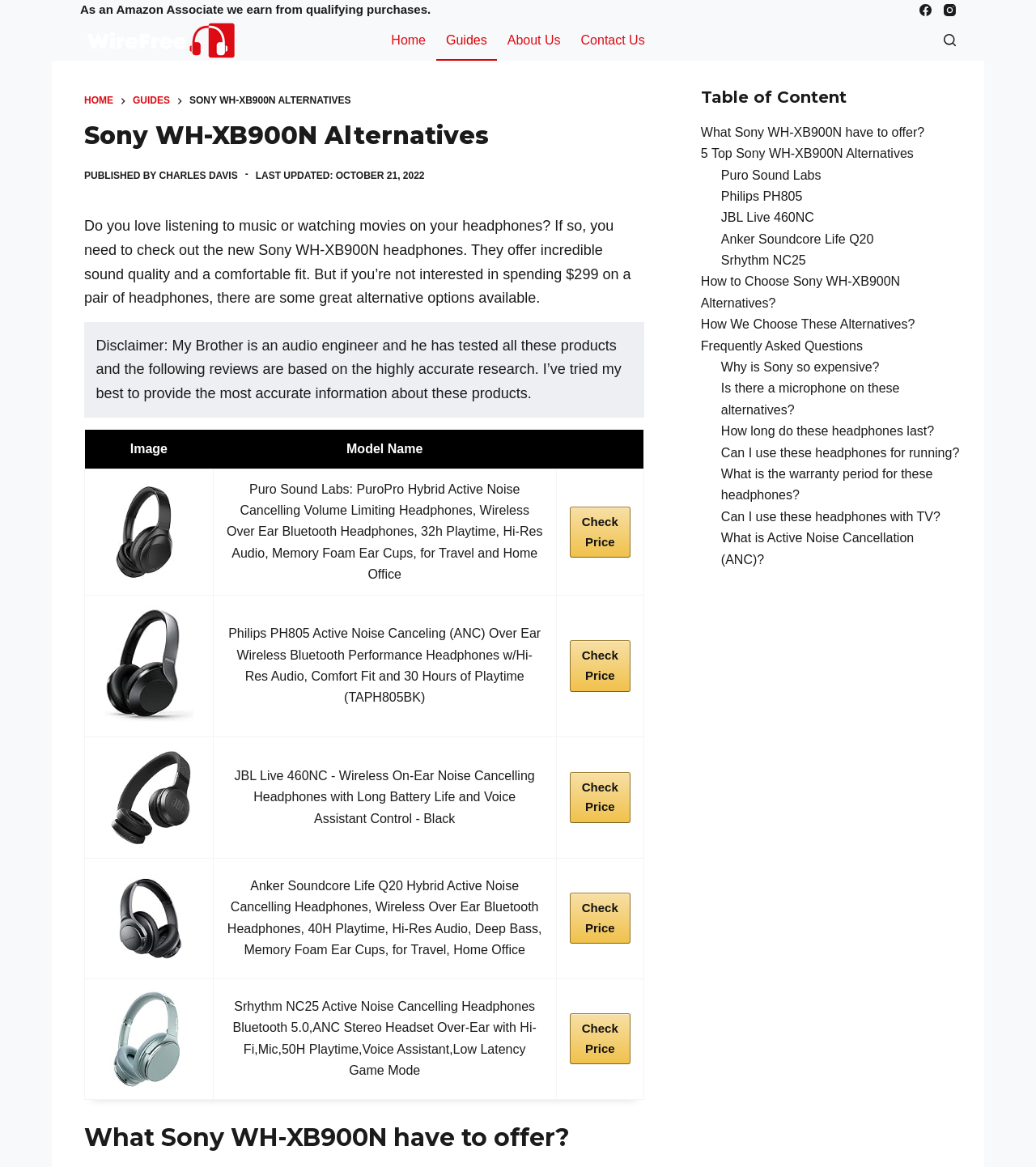Identify the bounding box coordinates of the section to be clicked to complete the task described by the following instruction: "Check the price of Puro Sound Labs". The coordinates should be four float numbers between 0 and 1, formatted as [left, top, right, bottom].

[0.53, 0.444, 0.608, 0.468]